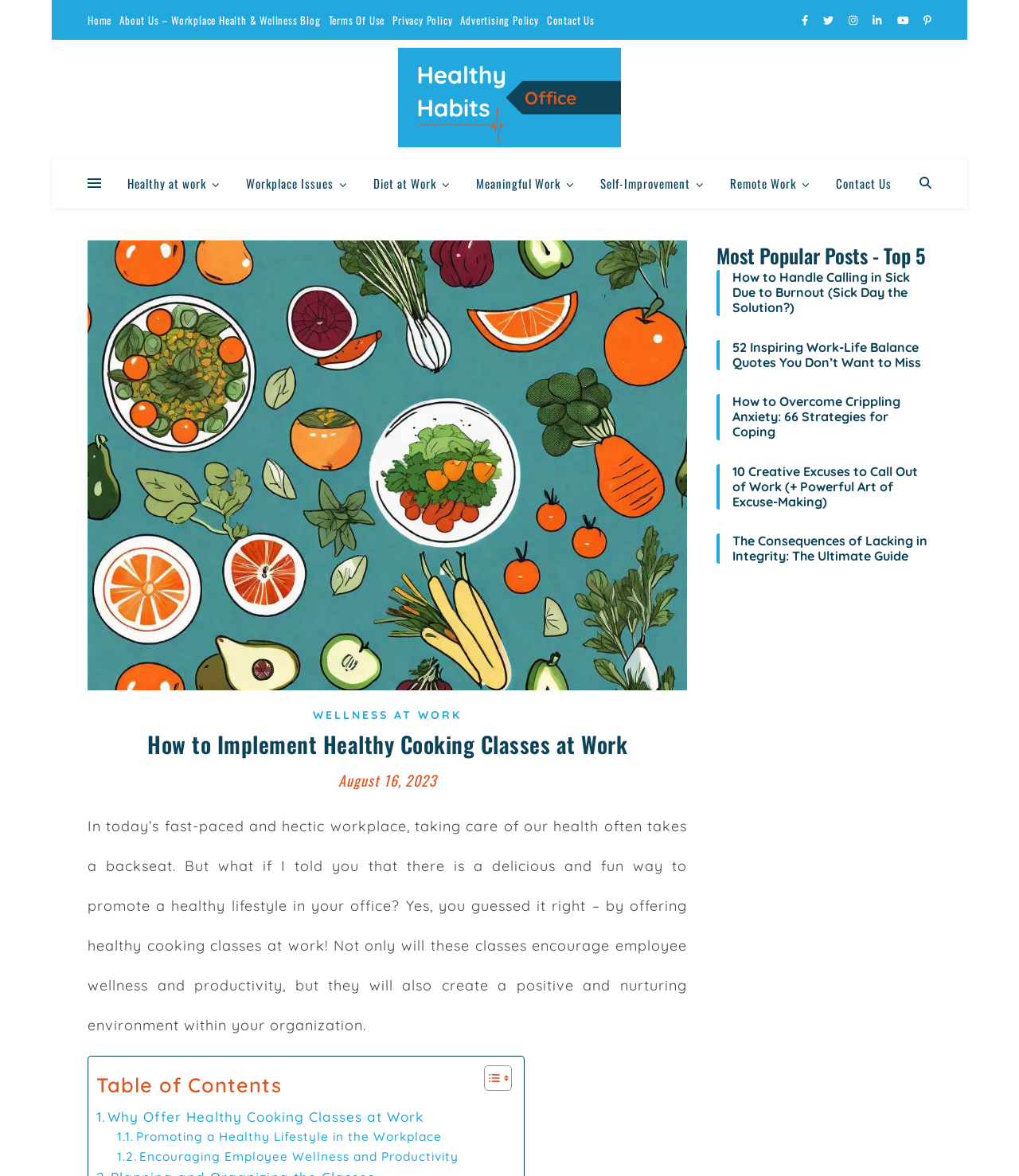What are the social media links available on the webpage?
Use the image to answer the question with a single word or phrase.

Facebook, Twitter, Instagram, LinkedIn, YouTube, Pinterest